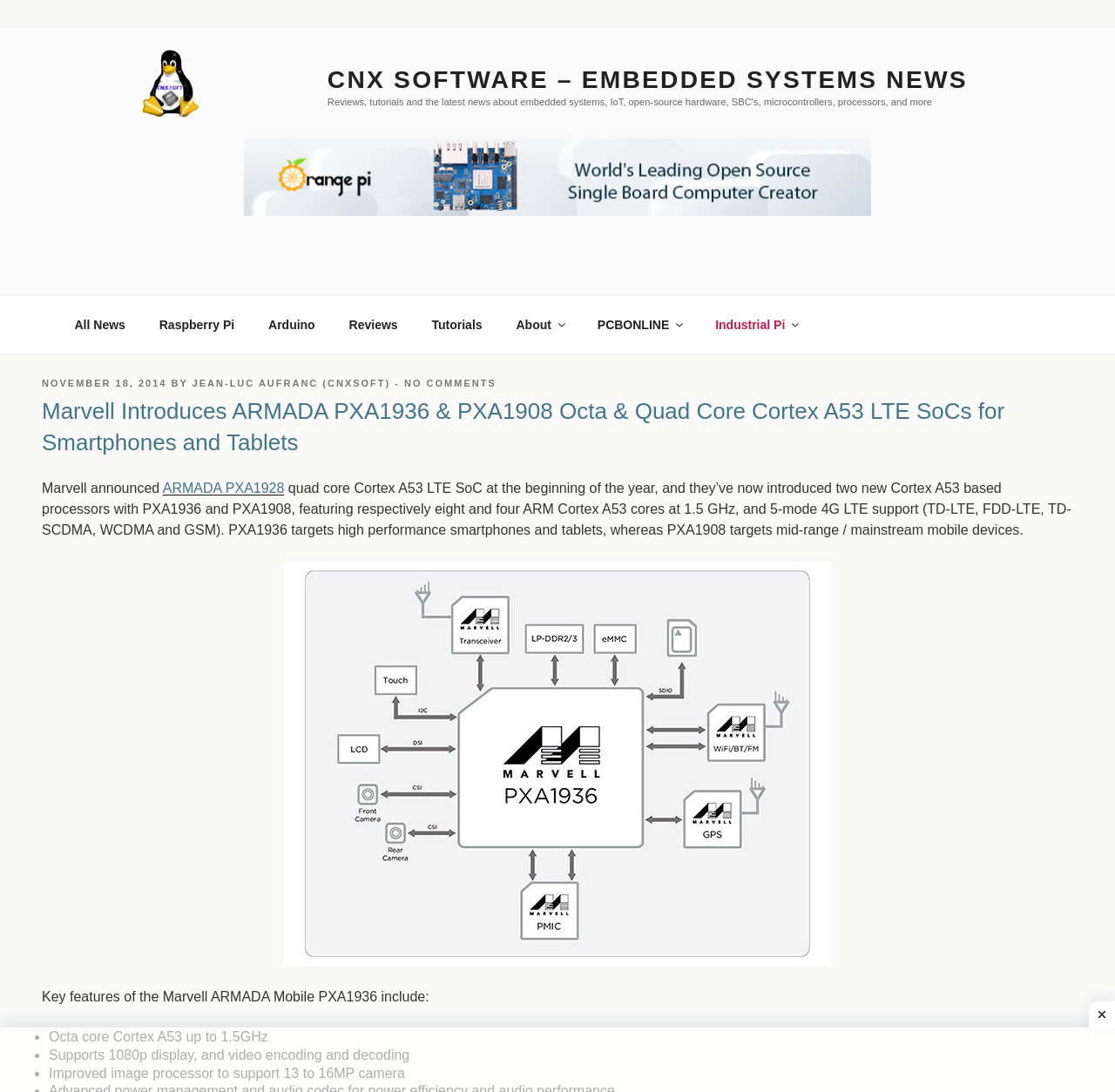Illustrate the webpage's structure and main components comprehensively.

The webpage is about Marvell's introduction of two new Cortex A53-based processors, PXA1936 and PXA1908, for smartphones and tablets. At the top left, there is a link to "CNX Software - Embedded Systems News" accompanied by an image. Below it, there is a larger link to "CNX SOFTWARE - EMBEDDED SYSTEMS NEWS" that spans almost the entire width of the page. 

On the top right, there is a link to "Orange Pi Amazon Store" with an image. Below it, there is a navigation menu labeled "Top Menu" that contains links to various categories such as "All News", "Raspberry Pi", "Arduino", "Reviews", "Tutorials", "About", "PCBONLINE", and "Industrial Pi". 

The main content of the webpage is divided into two sections. The first section has a header with the title "Marvell Introduces ARMADA PXA1936 & PXA1908 Octa & Quad Core Cortex A53 LTE SoCs for Smartphones and Tablets" and a subheader with the date "NOVEMBER 18, 2014" and the author "JEAN-LUC AUFRANC (CNXSOFT)". 

The second section starts with a paragraph of text that describes Marvell's announcement of the two new processors. Below it, there is a link to "PXA1936" with an image. The text continues to describe the key features of the Marvell ARMADA Mobile PXA1936, which are listed in bullet points, including an octa-core Cortex A53 processor, support for 1080p display, and an improved image processor. 

At the bottom right of the page, there is a small image.